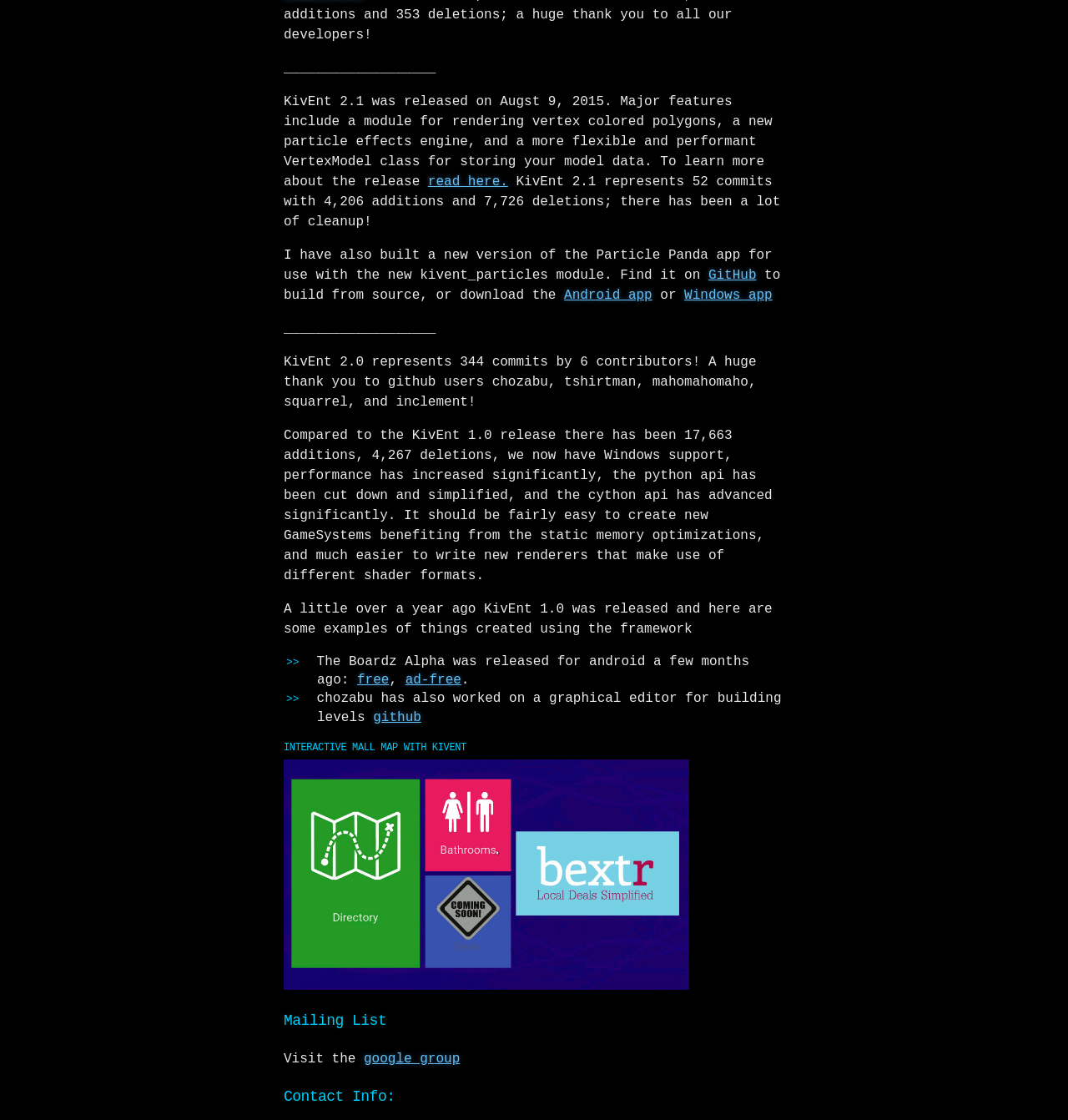Please find the bounding box coordinates (top-left x, top-left y, bottom-right x, bottom-right y) in the screenshot for the UI element described as follows: Android app

[0.529, 0.254, 0.612, 0.268]